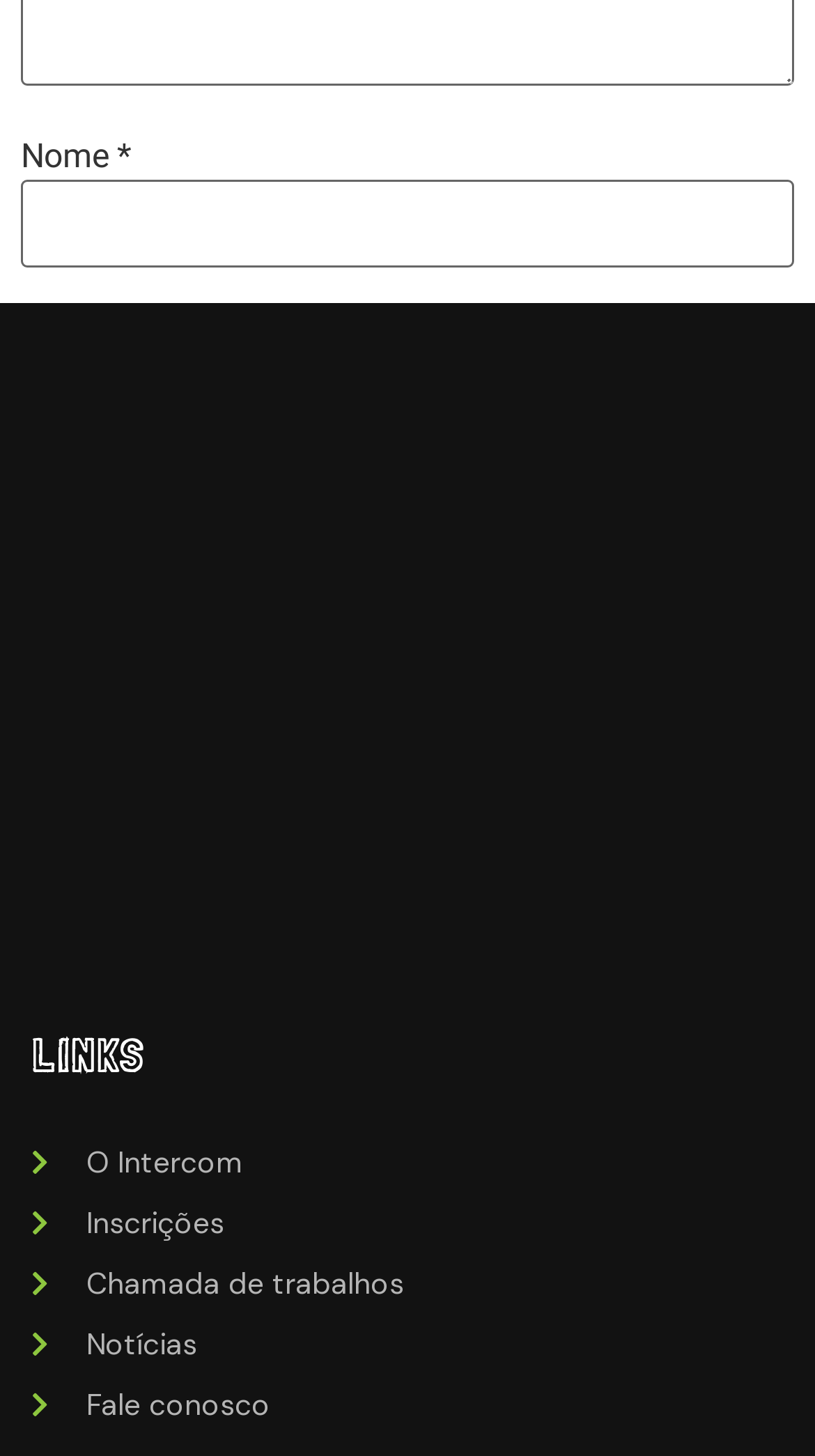How many required fields are there in the form?
Using the visual information, respond with a single word or phrase.

2